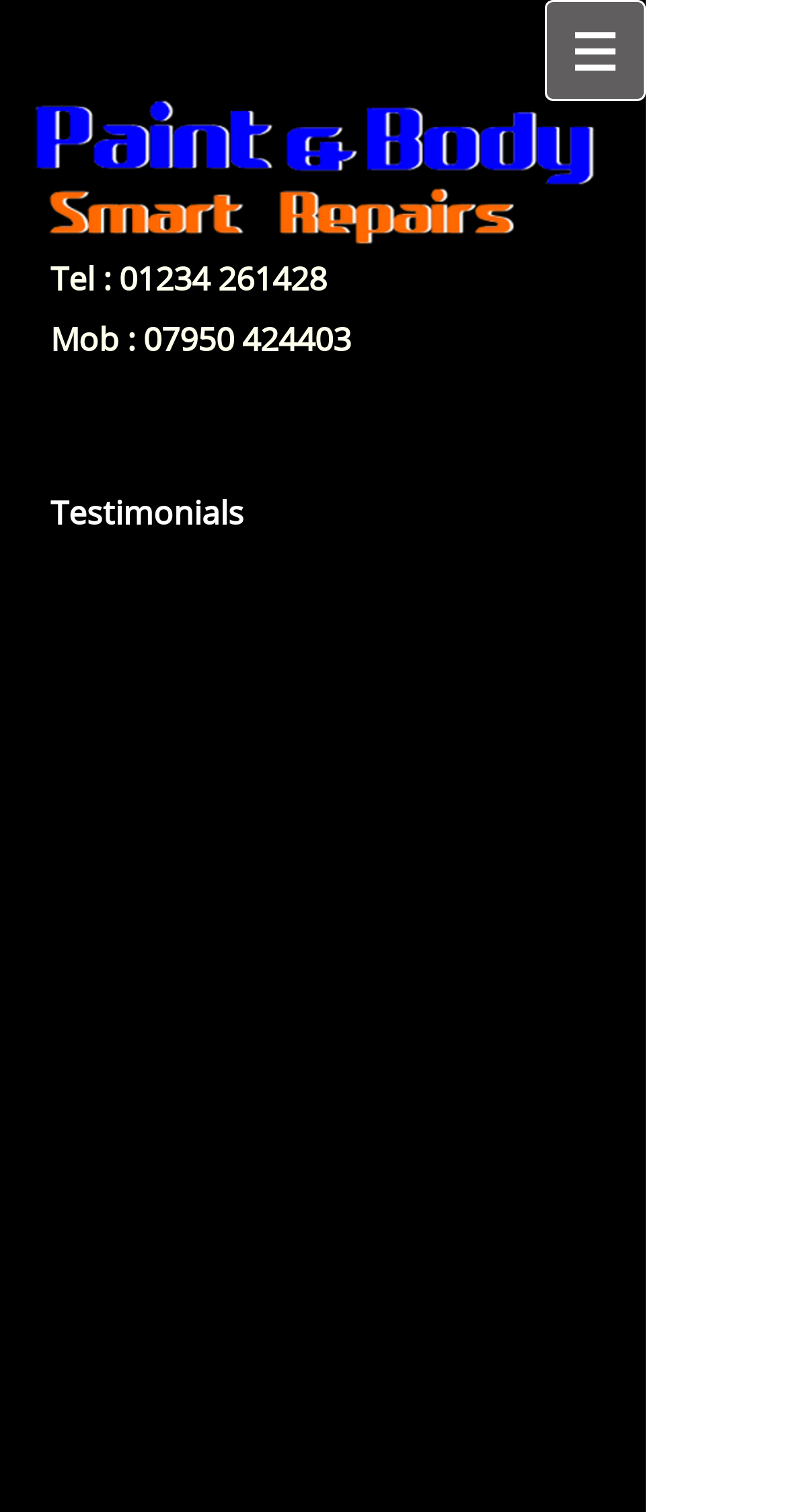Offer a meticulous description of the webpage's structure and content.

This webpage is about testimonials for a paint and body repair service. At the top right corner, there is a navigation menu with a button that has a popup menu. Next to the navigation menu, there is a logo of the company, "Paint-&-Body-Logo". 

On the left side of the page, there is a section with contact information, including a phone number "01234 261428" and a mobile number "07950 424403". Below the contact information, there is a heading that reads "Customers views on our Vehicle repairs" followed by a title "Testimonials". 

The main content of the page is a list of testimonials from various customers, including Michael, Dean, Saq, and others. Each testimonial is a brief quote from the customer, and some of them include the customer's location or the type of car they own. The testimonials are arranged in a vertical list, with each one below the previous one. There are a total of 9 testimonials on the page.